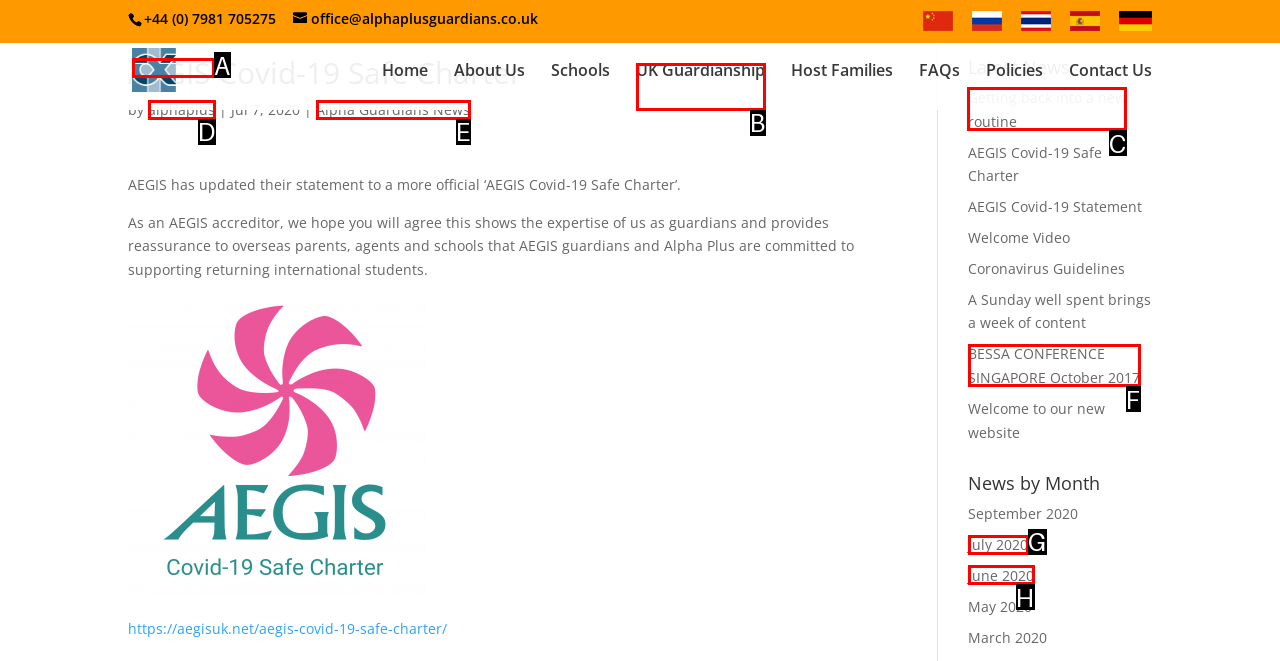Choose the UI element to click on to achieve this task: View the latest news. Reply with the letter representing the selected element.

C